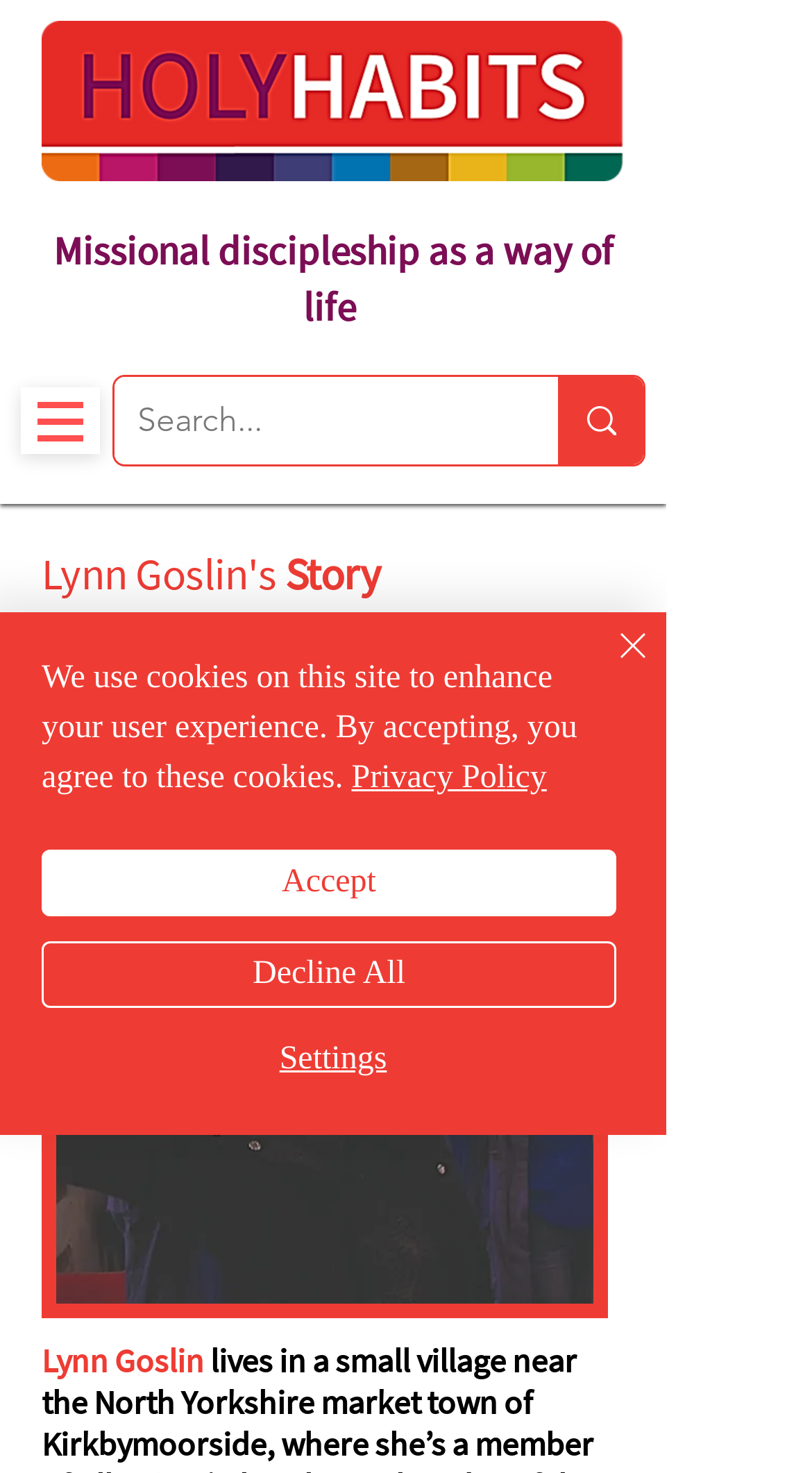Please answer the following question using a single word or phrase: 
Can I download a PDF version of the story?

Yes